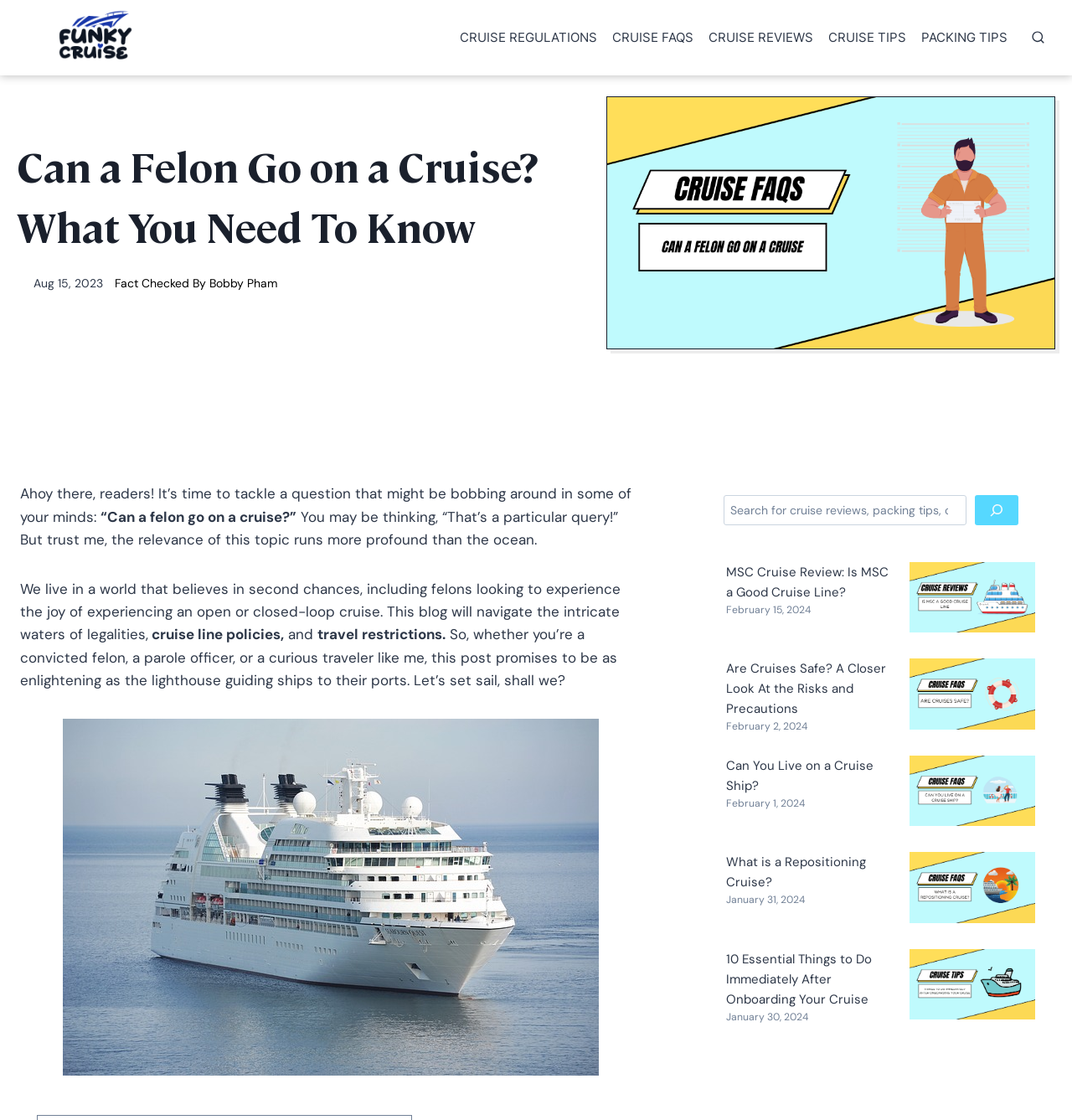Extract the bounding box coordinates for the HTML element that matches this description: "What is a Repositioning Cruise?". The coordinates should be four float numbers between 0 and 1, i.e., [left, top, right, bottom].

[0.678, 0.762, 0.808, 0.795]